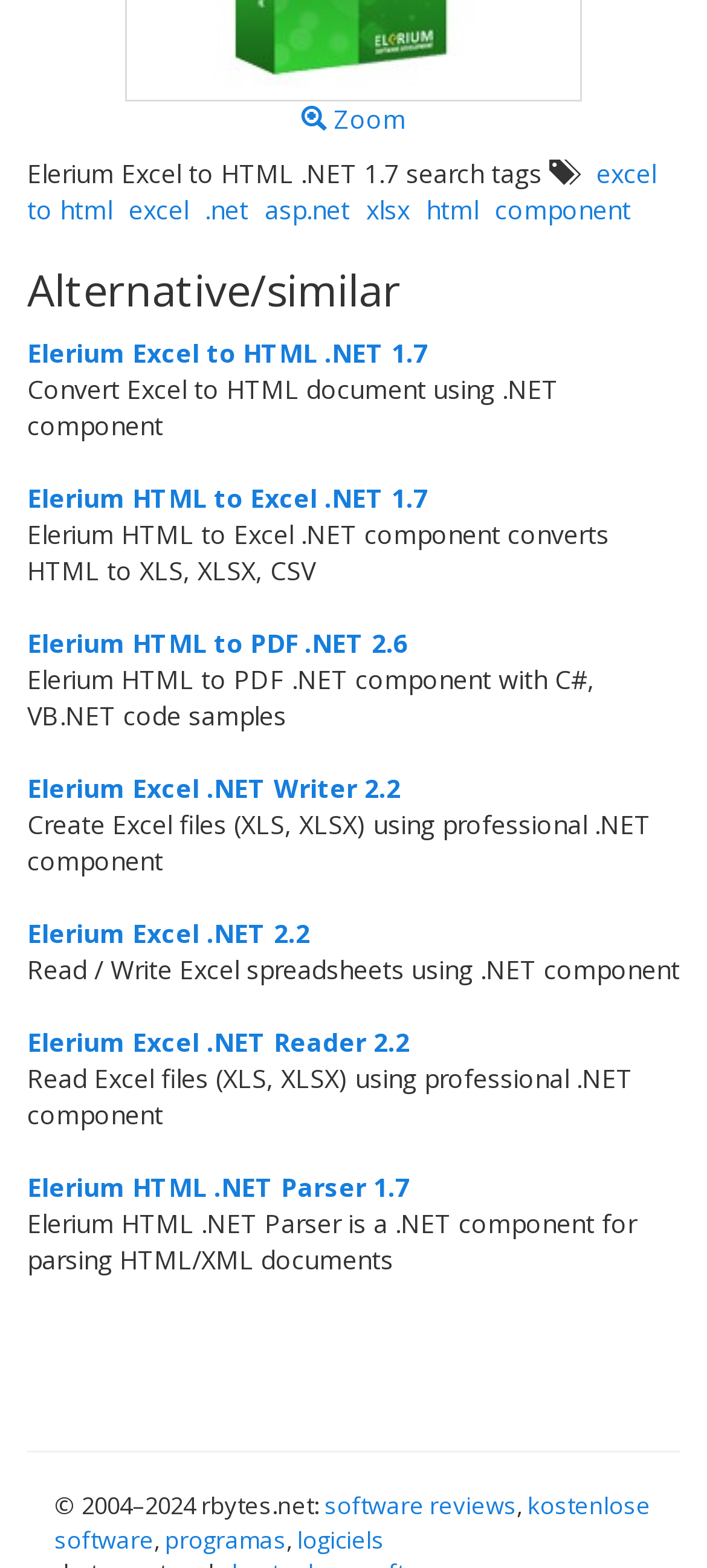What is the name of the first similar product?
Refer to the image and give a detailed answer to the query.

I looked at the first DescriptionListTerm element and found the link text 'Elerium Excel to HTML.NET 1.7', which is the name of the first similar product.